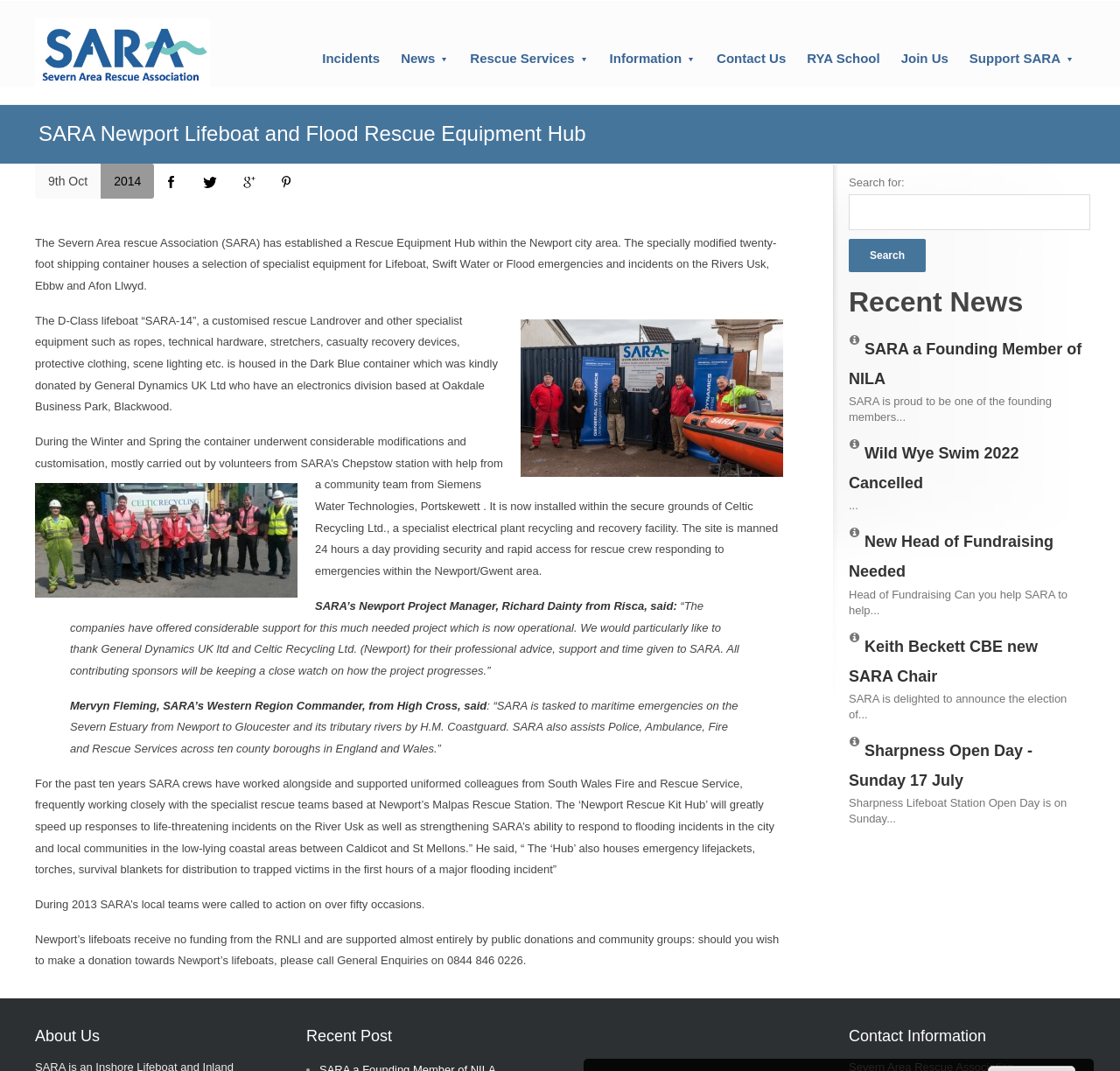Locate the bounding box coordinates of the area to click to fulfill this instruction: "Visit the 'Contact Us' page". The bounding box should be presented as four float numbers between 0 and 1, in the order [left, top, right, bottom].

[0.631, 0.039, 0.711, 0.071]